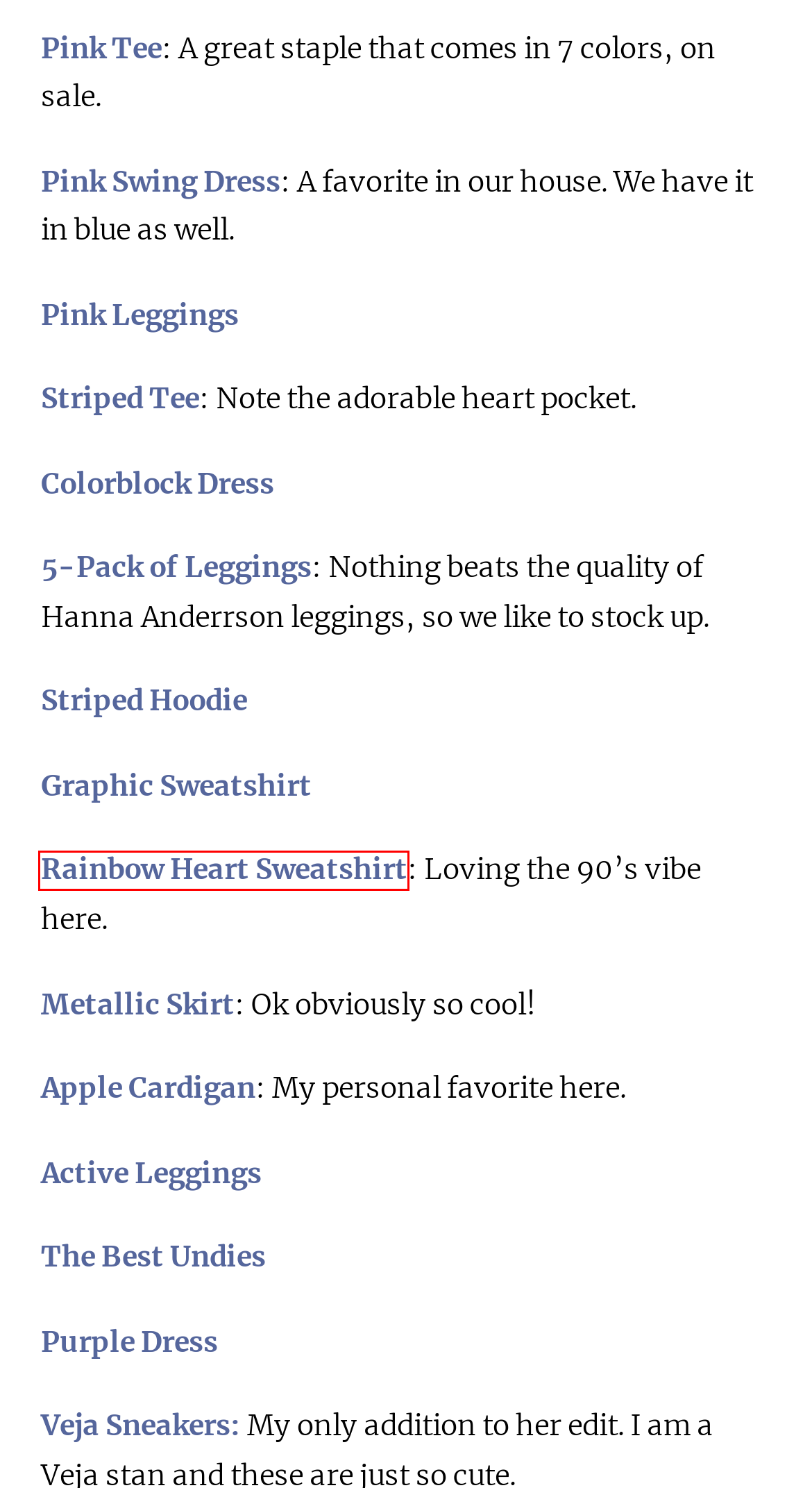You are looking at a screenshot of a webpage with a red bounding box around an element. Determine the best matching webpage description for the new webpage resulting from clicking the element in the red bounding box. Here are the descriptions:
A. Ribbed Stretch Leggings
B. Colorblock Twirl Power Dress
C. Girls' ruffle-sleeve sweatshirt-dress
D. Kids' Heart Print Cotton Graphic Sweatshirt
E. Kids' Embellished Metallic Faux Leather Skirt
F. Kids' Be a Rainbow Cotton Fleece Graphic Sweatshirt
G. Fair Isle Cardigan
H. Girls' printed long-sleeve heart-pocket T-shirt

D